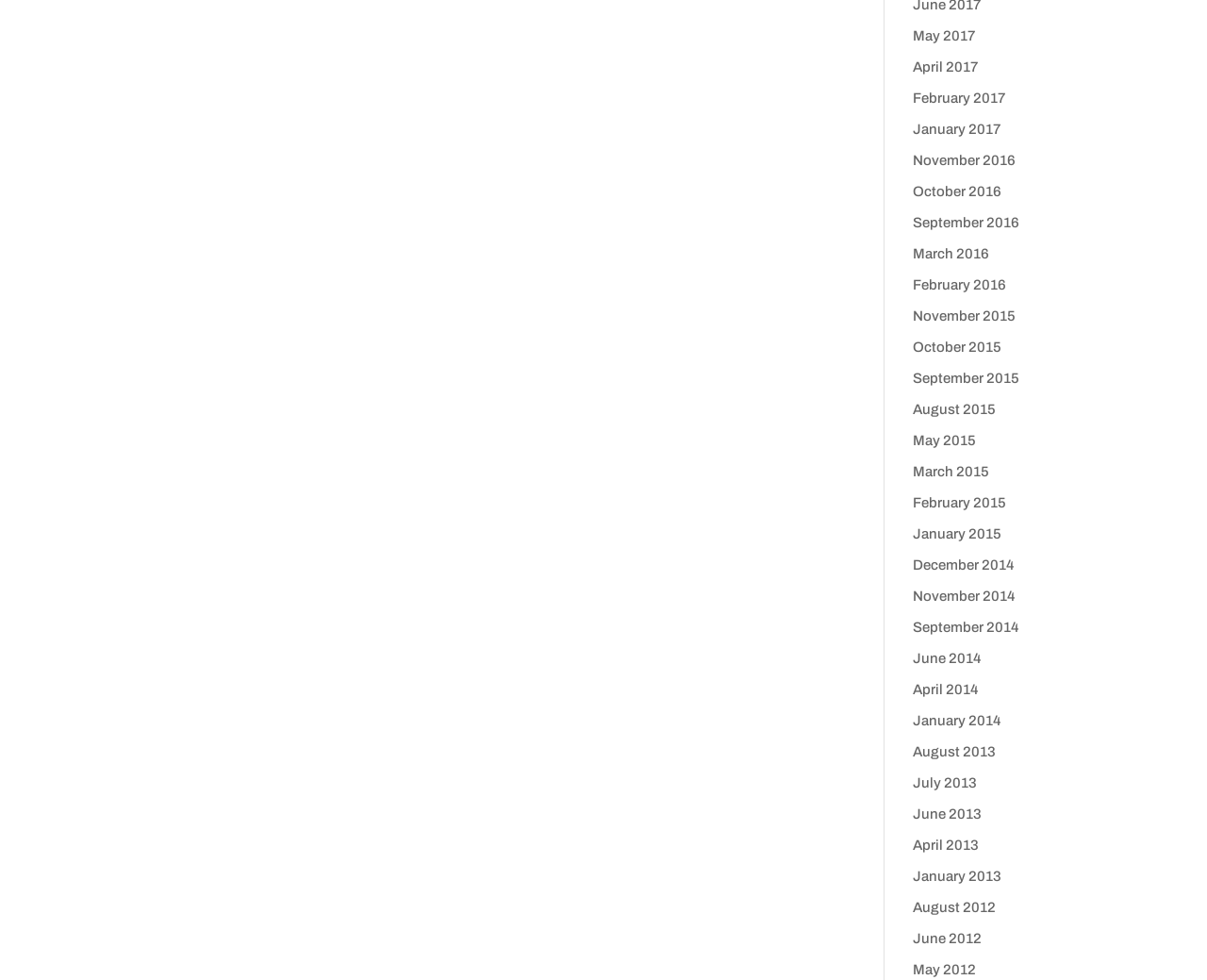How many links are there for the year 2015?
Ensure your answer is thorough and detailed.

I counted the number of links for the year 2015 and found that there are four links: August 2015, September 2015, October 2015, and November 2015.